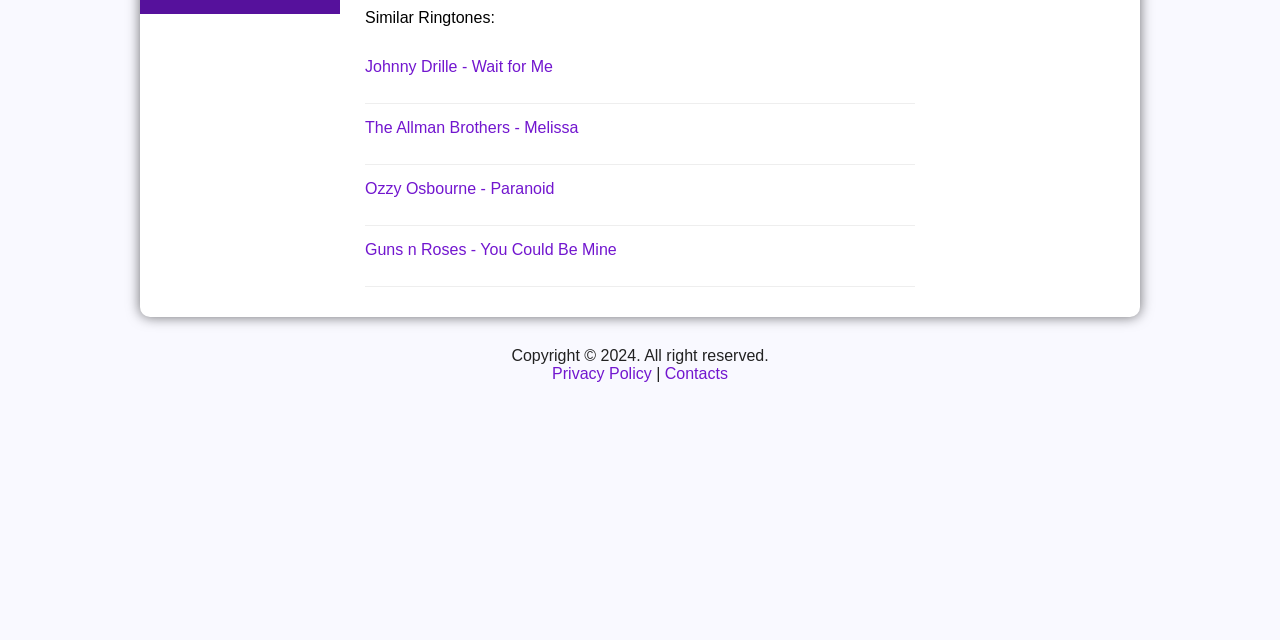Based on the element description: "The Allman Brothers - Melissa", identify the bounding box coordinates for this UI element. The coordinates must be four float numbers between 0 and 1, listed as [left, top, right, bottom].

[0.285, 0.186, 0.715, 0.248]